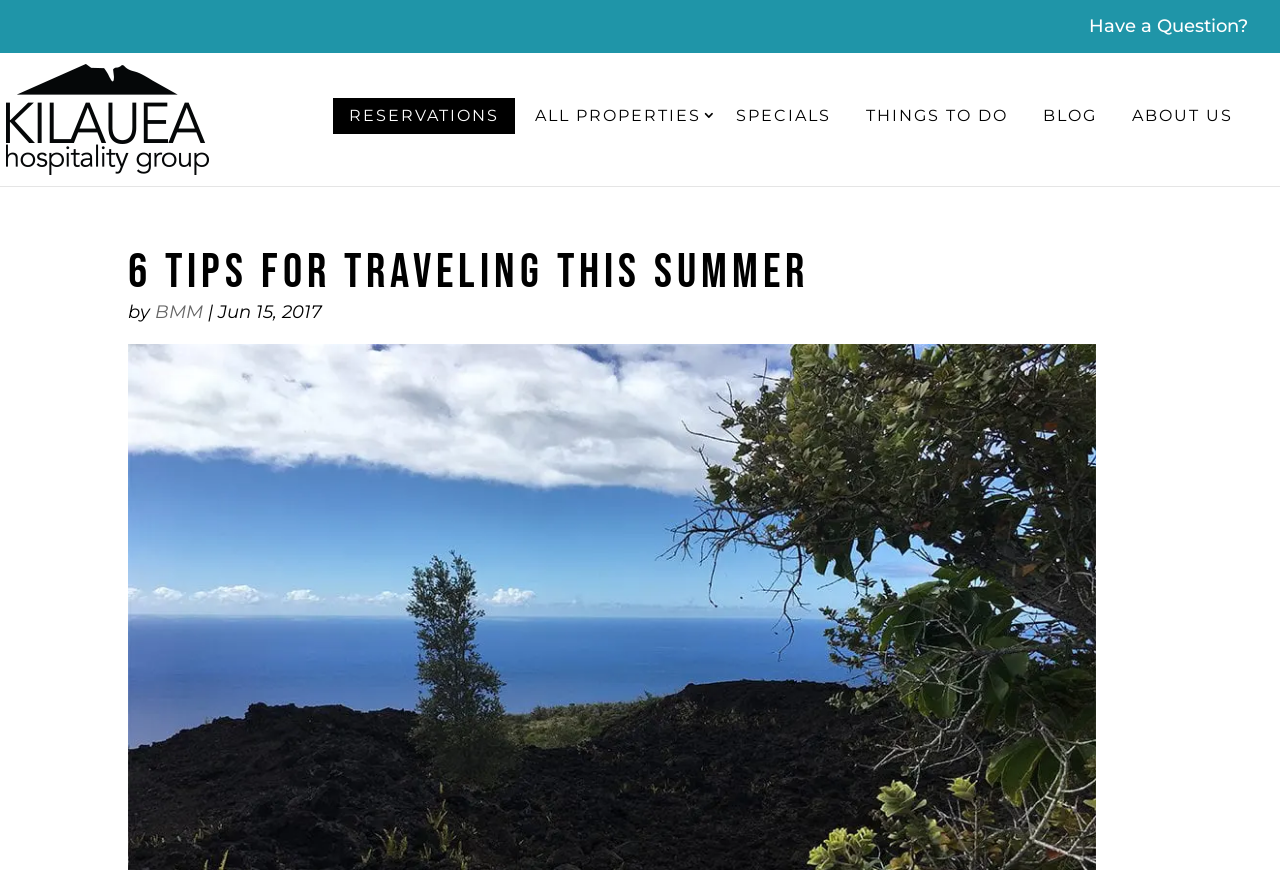What is the name of the company?
Using the image, answer in one word or phrase.

Kilauea Hospitality Group